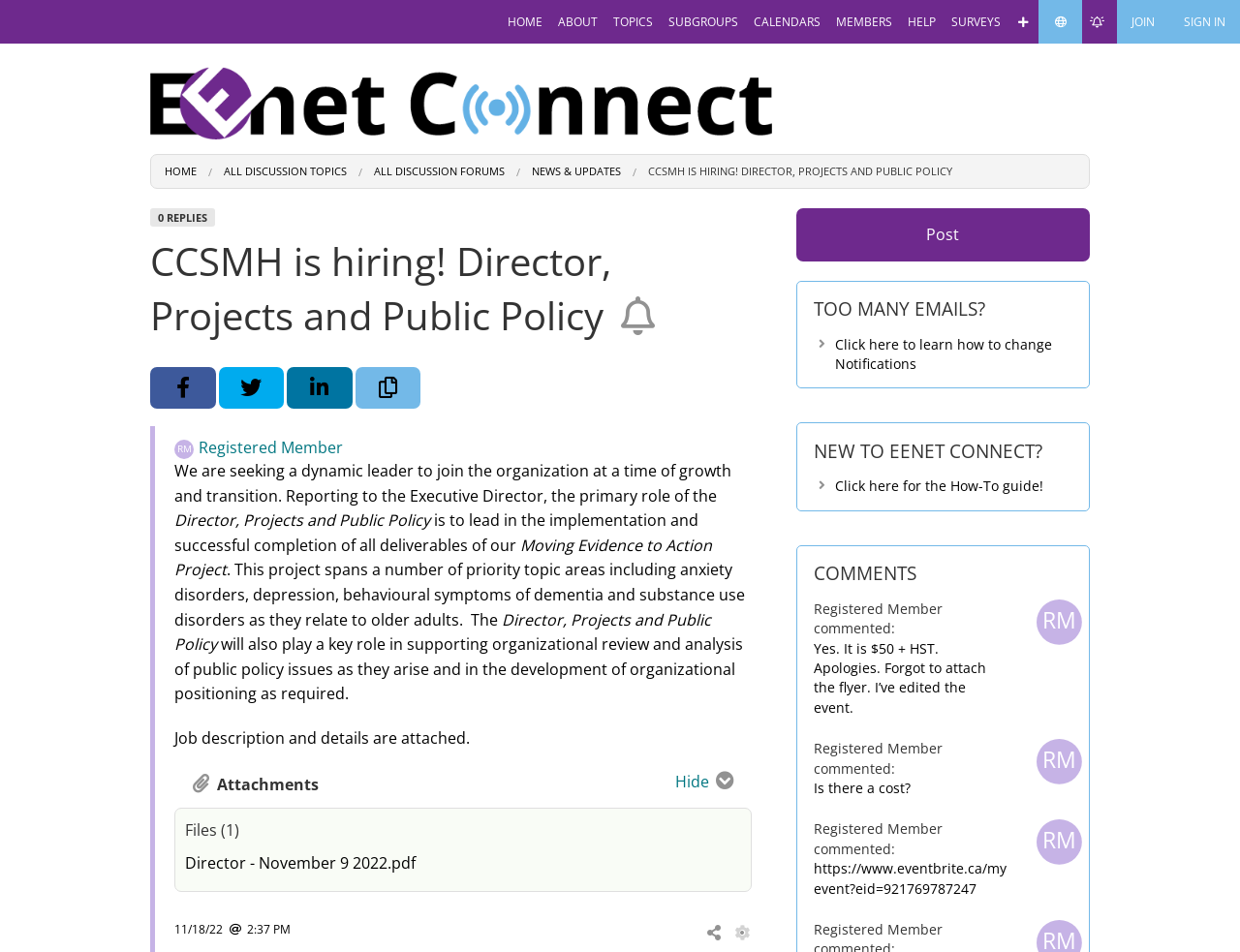Locate the bounding box coordinates of the clickable area needed to fulfill the instruction: "View all discussion topics".

[0.488, 0.046, 0.533, 0.082]